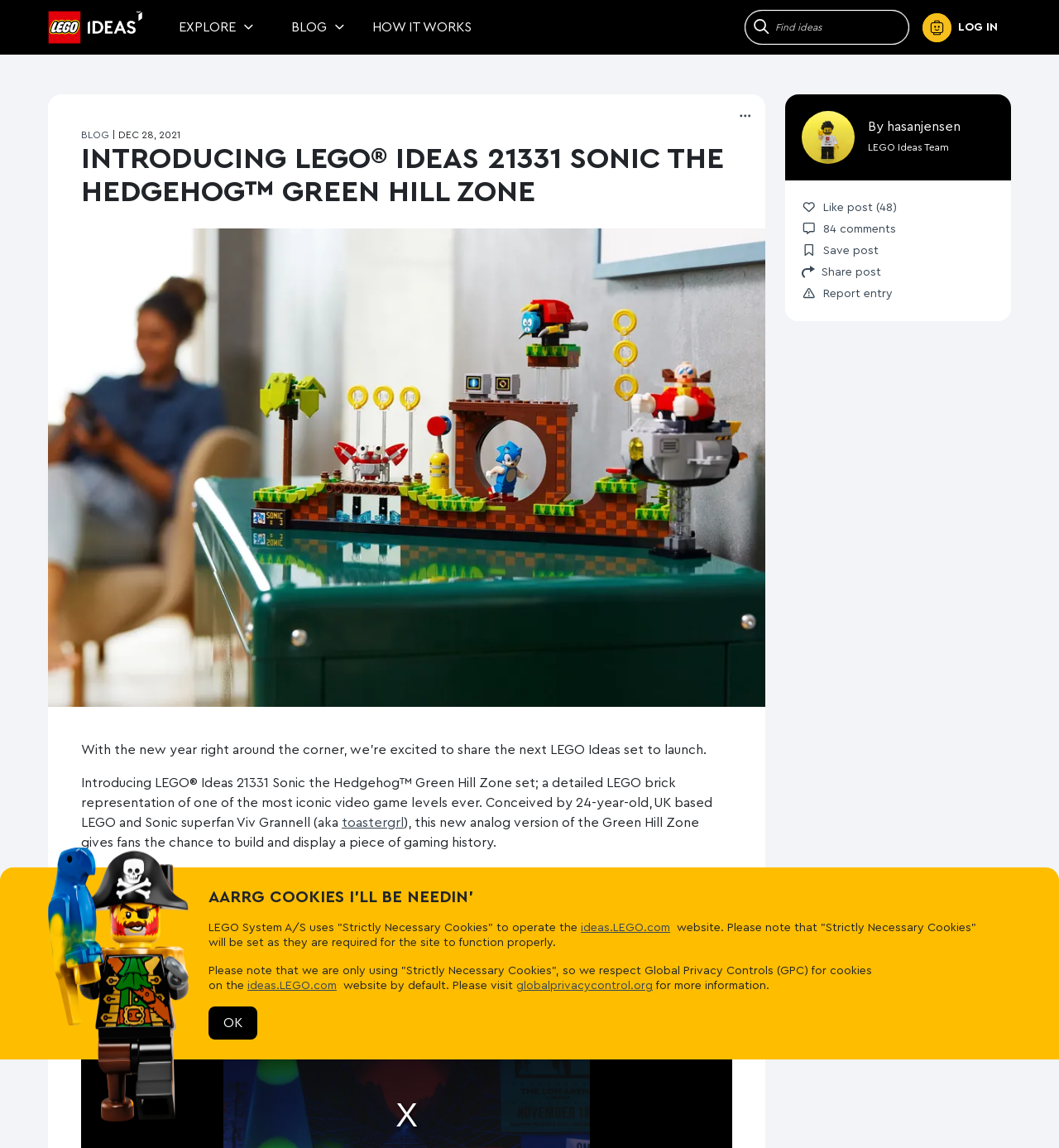Write an exhaustive caption that covers the webpage's main aspects.

This webpage is about the LEGO Ideas blog, specifically introducing the new LEGO Ideas 21331 Sonic the Hedgehog Green Hill Zone set. At the top left, there is a LEGO IDEAS logo, followed by a navigation menu with links to EXPLORE, BLOG, and HOW IT WORKS. On the top right, there is a search bar with a search button and a login link.

Below the navigation menu, there is a large heading that reads "INTRODUCING LEGO IDEAS 21331 SONIC THE HEDGEHOG GREEN HILL ZONE". Underneath the heading, there is a large image of the Sonic the Hedgehog Green Hill Zone set. The image takes up most of the width of the page and is positioned near the top.

To the left of the image, there is a block of text that describes the new set, including its conception by a 24-year-old UK-based LEGO and Sonic superfan. The text also mentions that fans can learn more about the creator in a 10K Club Interview.

Below the image, there is a section with the author's information, including their avatar, name, and title as part of the LEGO Ideas Team. There are also buttons to like, save, and share the post, as well as a link to report the entry.

On the right side of the page, there is a smaller section with a minifigure image from Pirates of Barracuda Bay 21322. Below the image, there is a heading that reads "AARRG COOKIES I'LL BE NEEDIN'" and a block of text that explains the use of "Strictly Necessary Cookies" on the website.

At the very bottom of the page, there is a button to reject cookies and a prompt to visit a website for more information on global privacy controls.